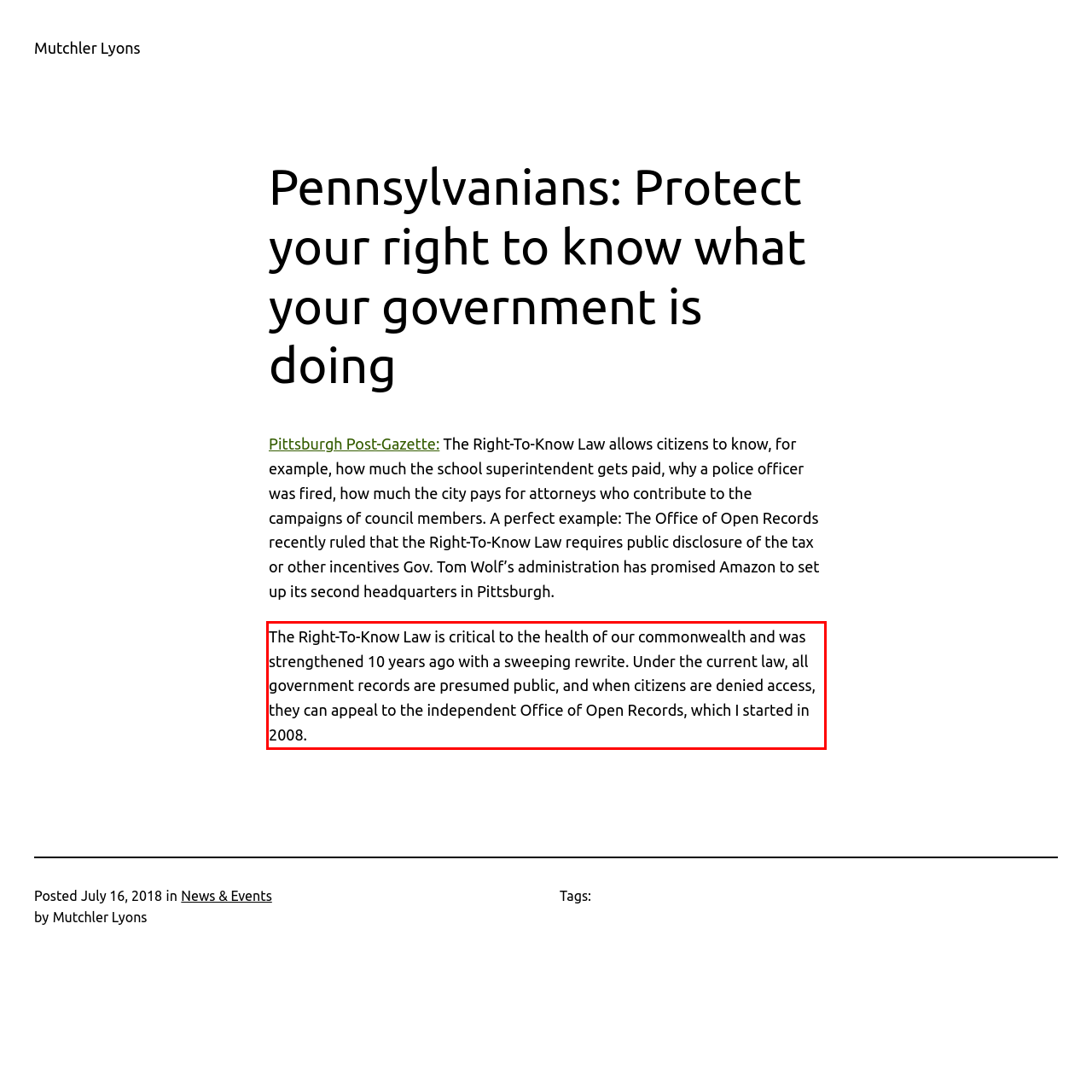Given a screenshot of a webpage with a red bounding box, please identify and retrieve the text inside the red rectangle.

The Right-To-Know Law is critical to the health of our commonwealth and was strengthened 10 years ago with a sweeping rewrite. Under the current law, all government records are presumed public, and when citizens are denied access, they can appeal to the independent Office of Open Records, which I started in 2008.